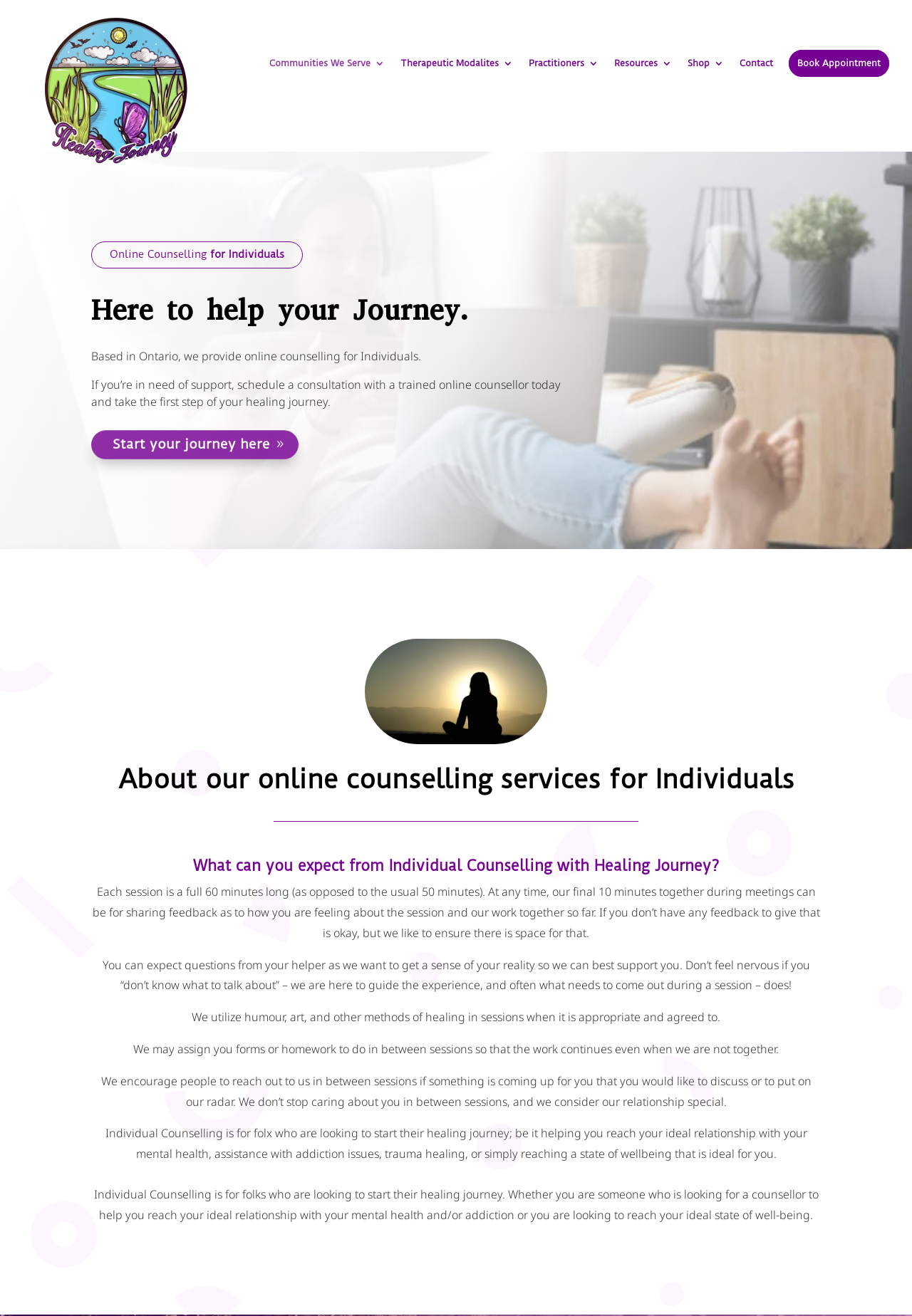Could you provide the bounding box coordinates for the portion of the screen to click to complete this instruction: "Click the 'Start your journey here' link"?

[0.1, 0.327, 0.327, 0.349]